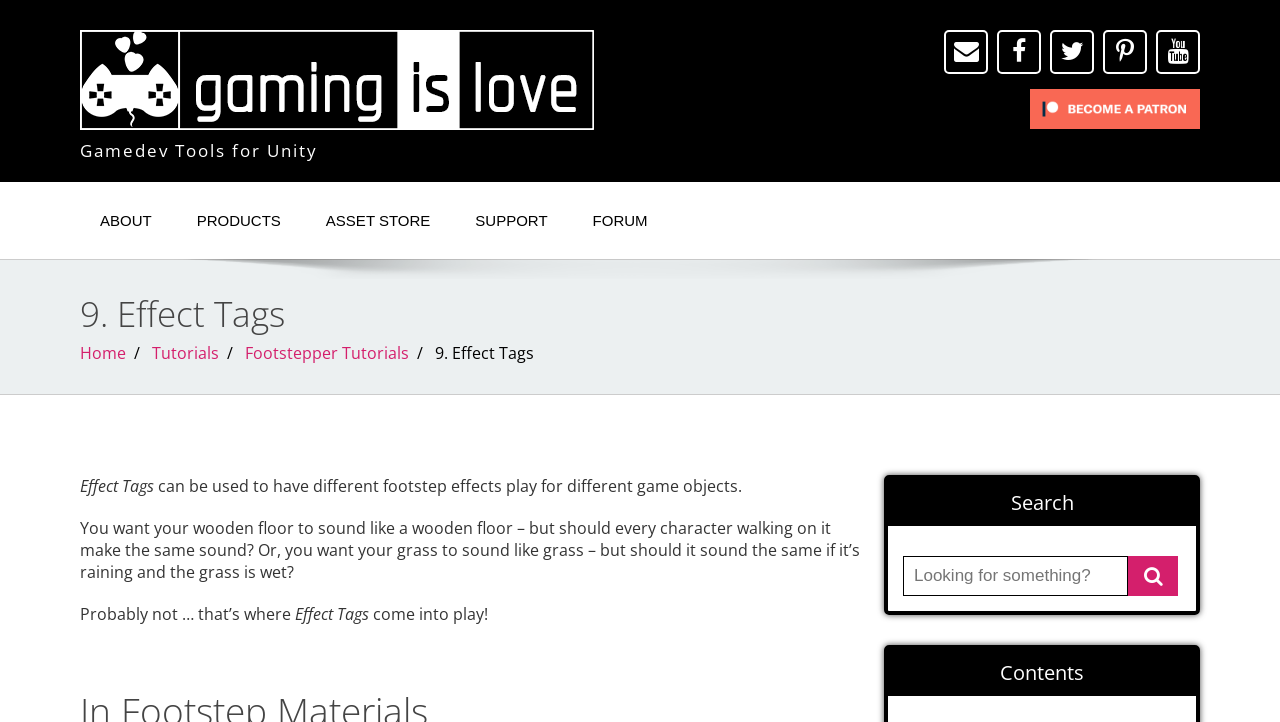Determine the bounding box coordinates for the clickable element required to fulfill the instruction: "Call us today". Provide the coordinates as four float numbers between 0 and 1, i.e., [left, top, right, bottom].

None